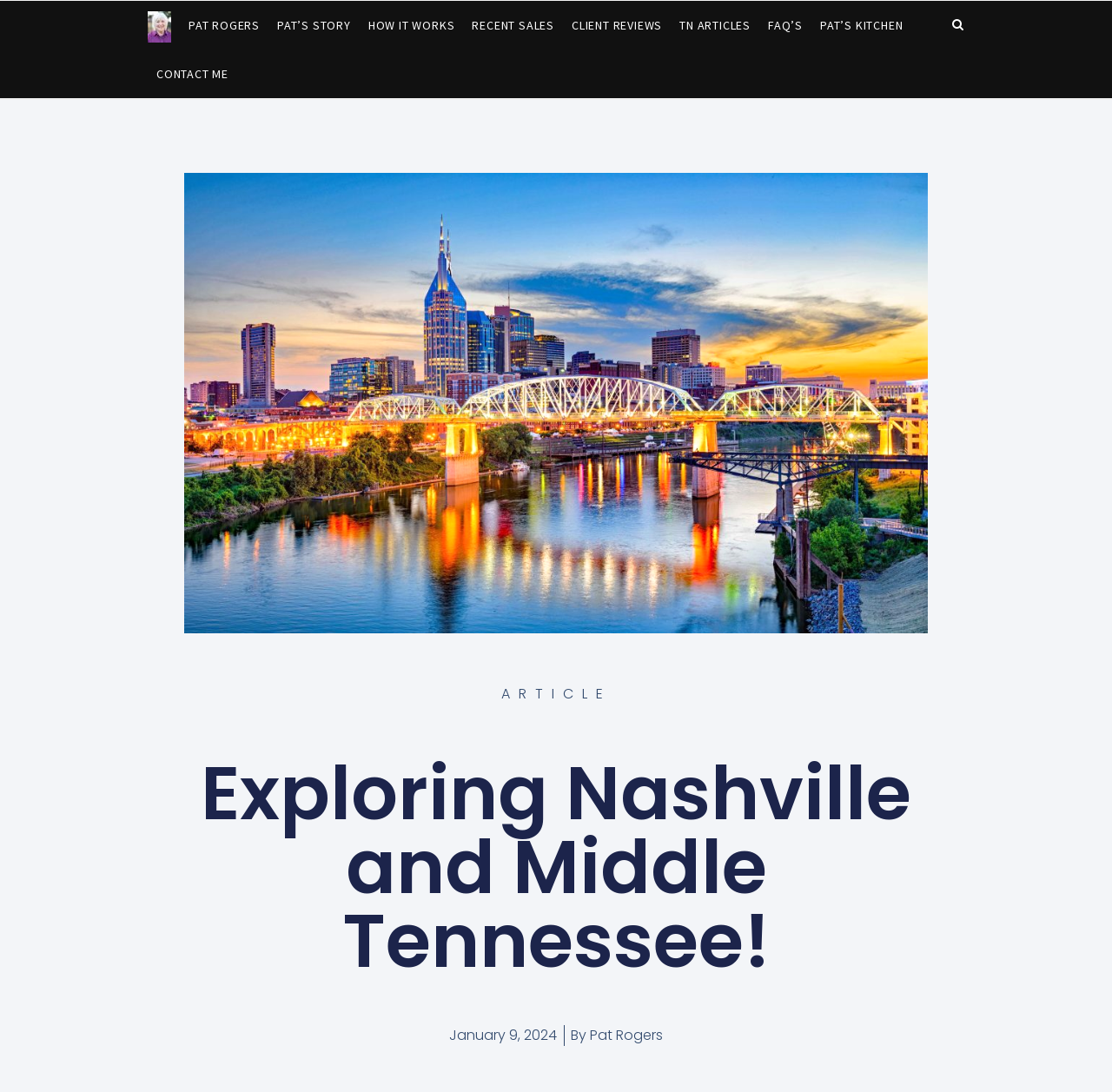Show me the bounding box coordinates of the clickable region to achieve the task as per the instruction: "Click on the 'PAT’S STORY' link".

[0.241, 0.001, 0.323, 0.045]